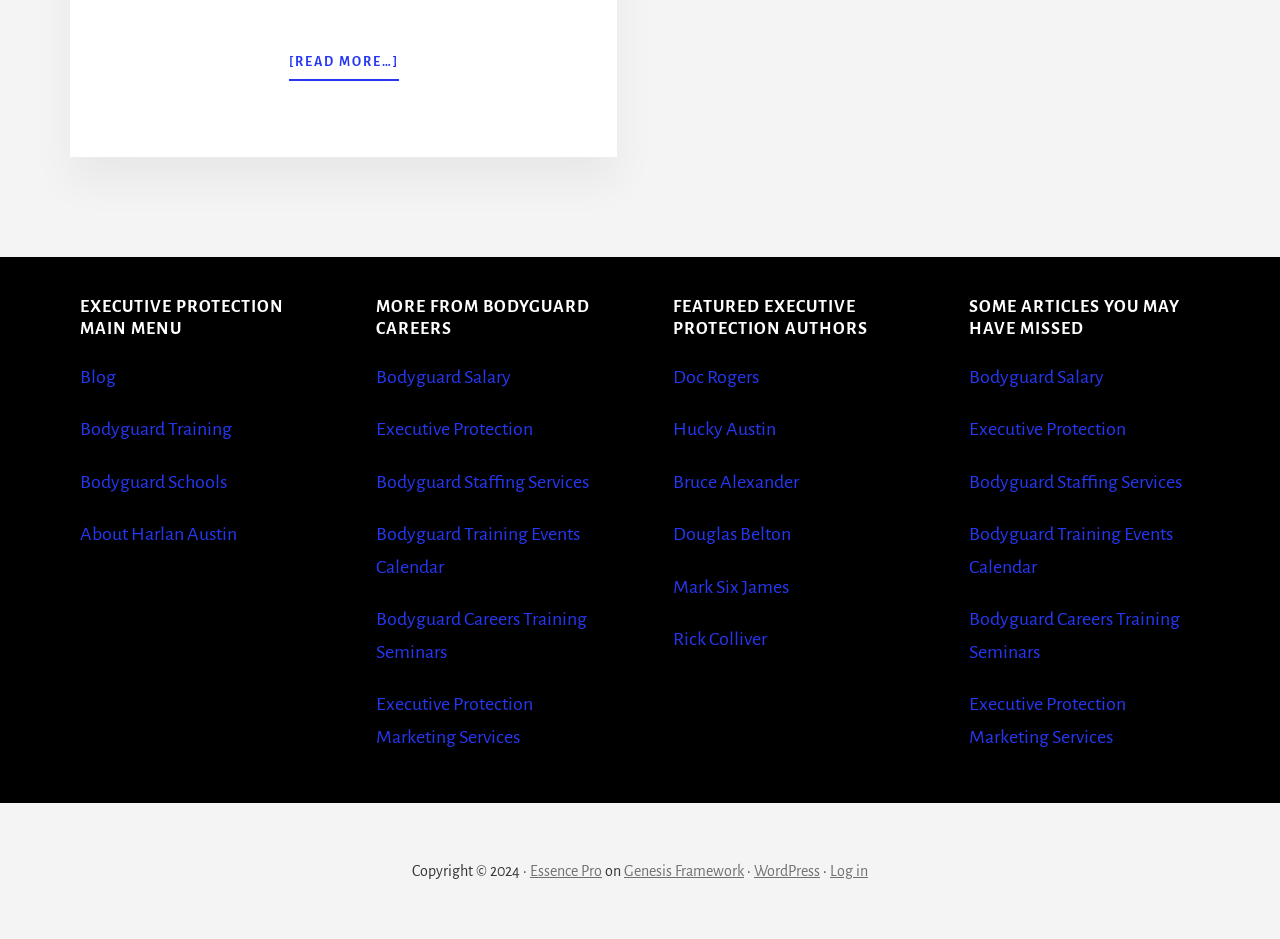Provide the bounding box coordinates in the format (top-left x, top-left y, bottom-right x, bottom-right y). All values are floating point numbers between 0 and 1. Determine the bounding box coordinate of the UI element described as: Uncategorized

None